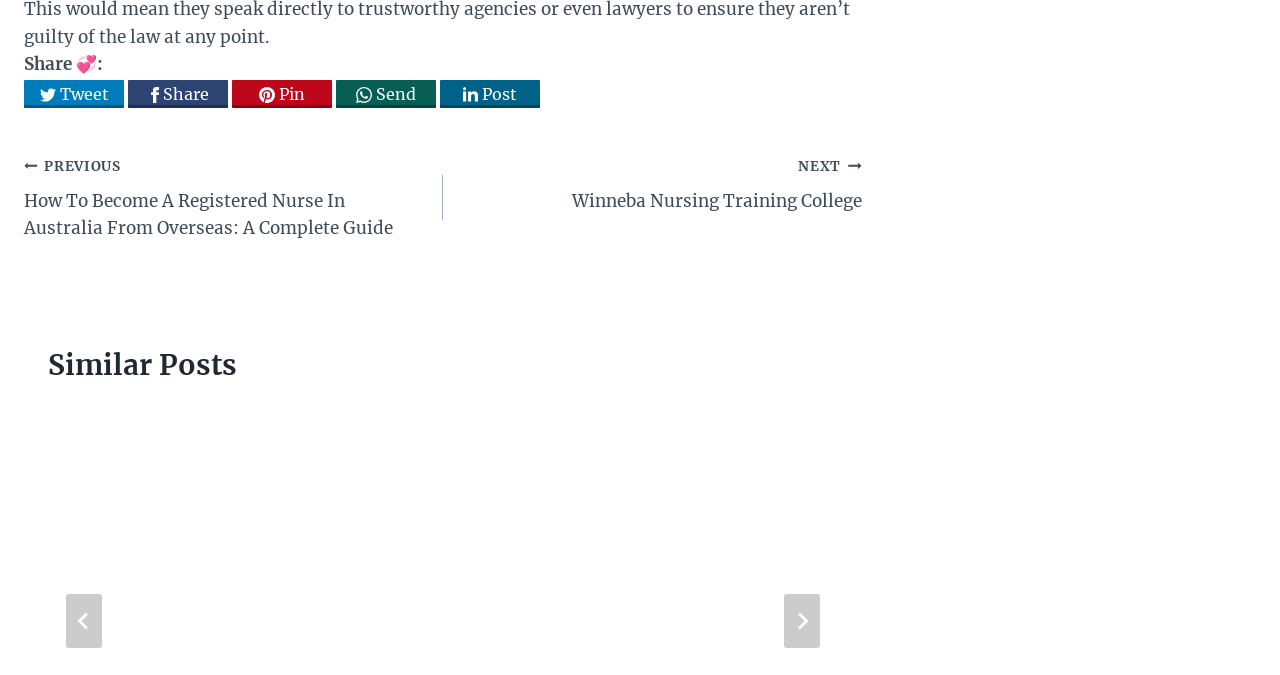What is the purpose of the 'Posts' navigation section?
Use the information from the image to give a detailed answer to the question.

The 'Posts' navigation section is used to navigate through previous and next posts. It contains links to the previous post, 'How To Become A Registered Nurse In Australia From Overseas: A Complete Guide', and the next post, 'Winneba Nursing Training College'. This section allows users to easily navigate through the posts on the webpage.